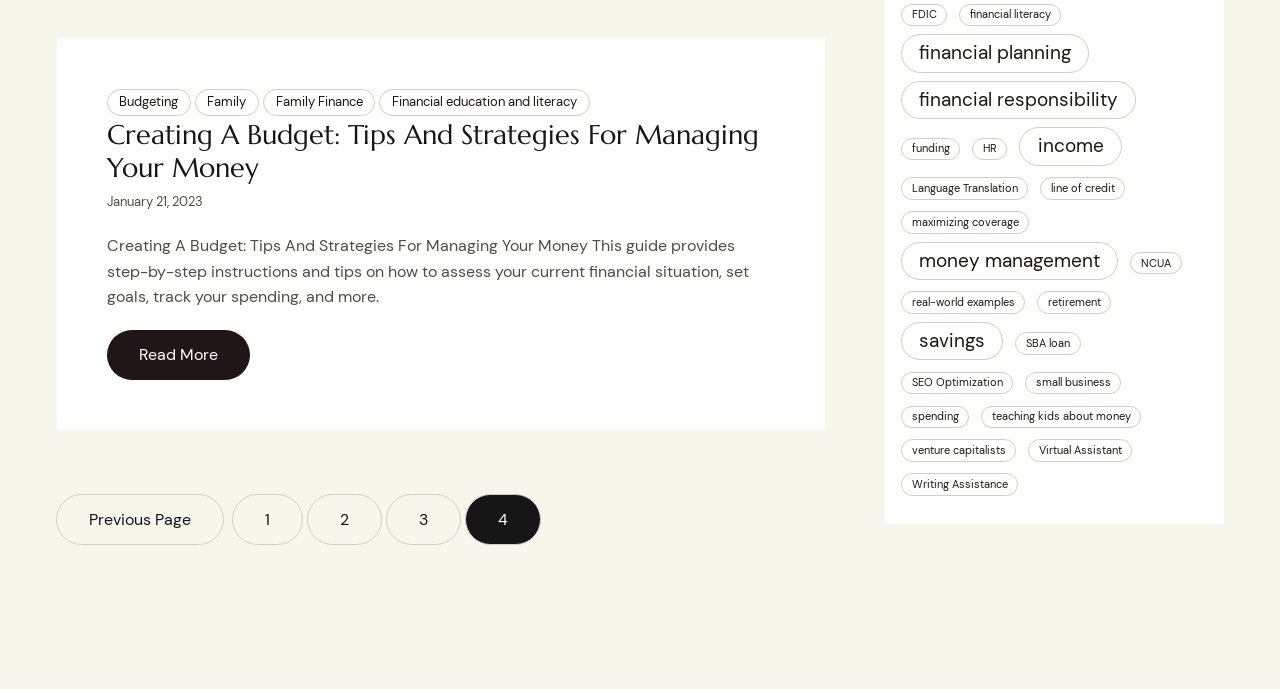Identify and provide the bounding box coordinates of the UI element described: "money management". The coordinates should be formatted as [left, top, right, bottom], with each number being a float between 0 and 1.

[0.704, 0.35, 0.874, 0.406]